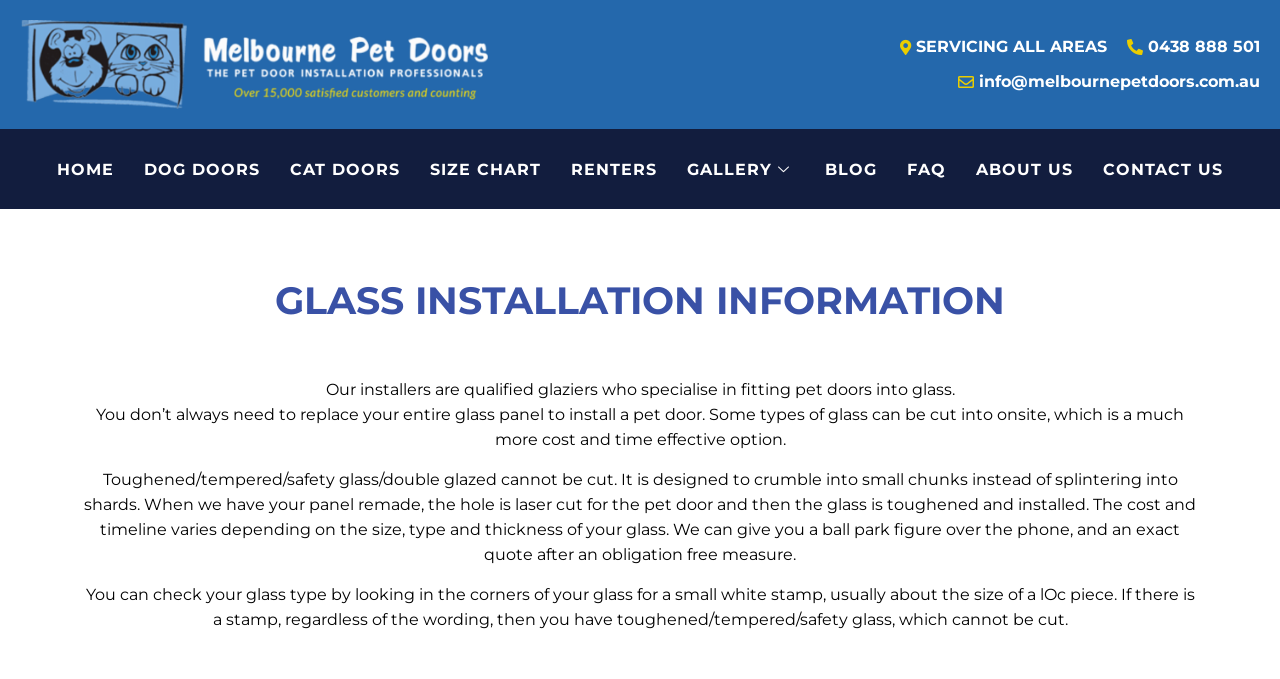Using the provided element description: "About Us", identify the bounding box coordinates. The coordinates should be four floats between 0 and 1 in the order [left, top, right, bottom].

[0.751, 0.205, 0.85, 0.293]